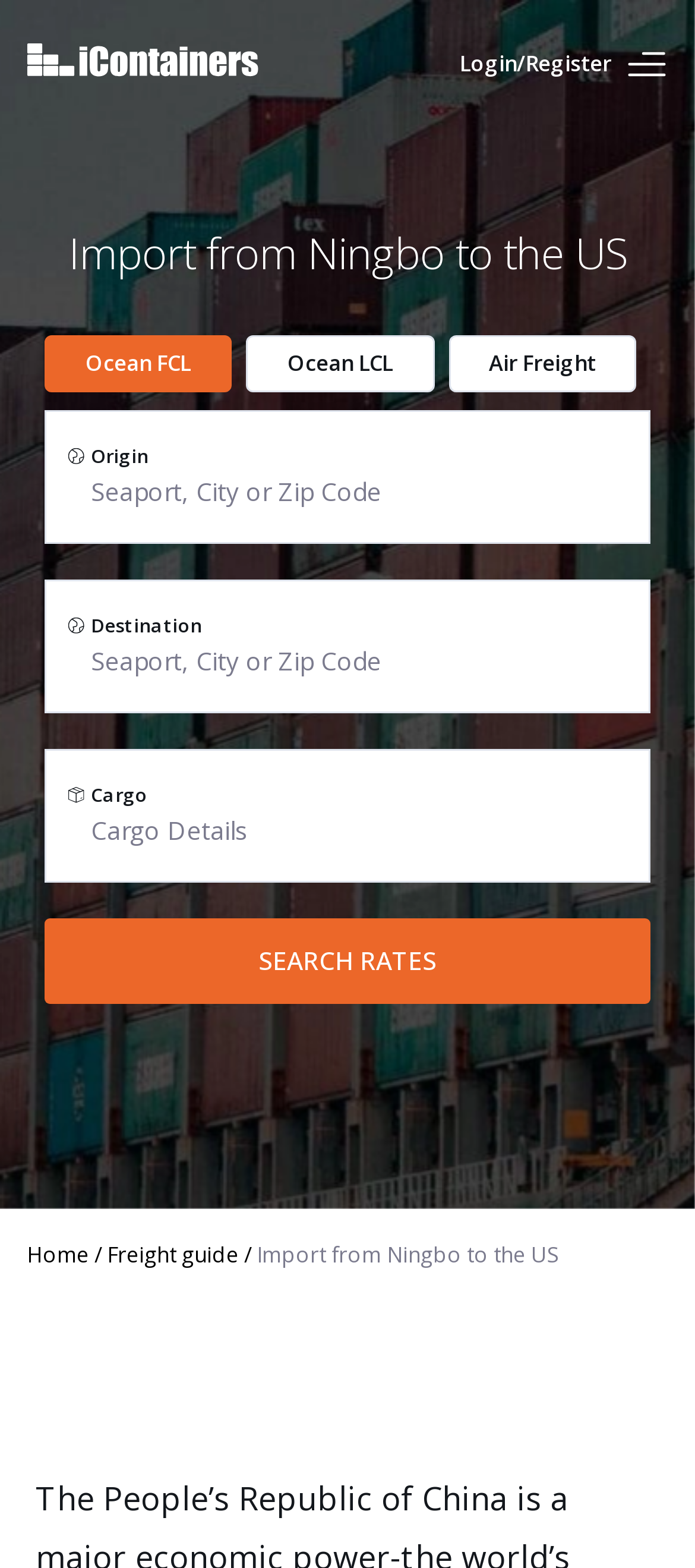Use the information in the screenshot to answer the question comprehensively: What information is required to search for rates?

The webpage has three input fields labeled 'Origin', 'Destination', and 'Cargo', which suggests that users need to provide this information to search for shipping rates.